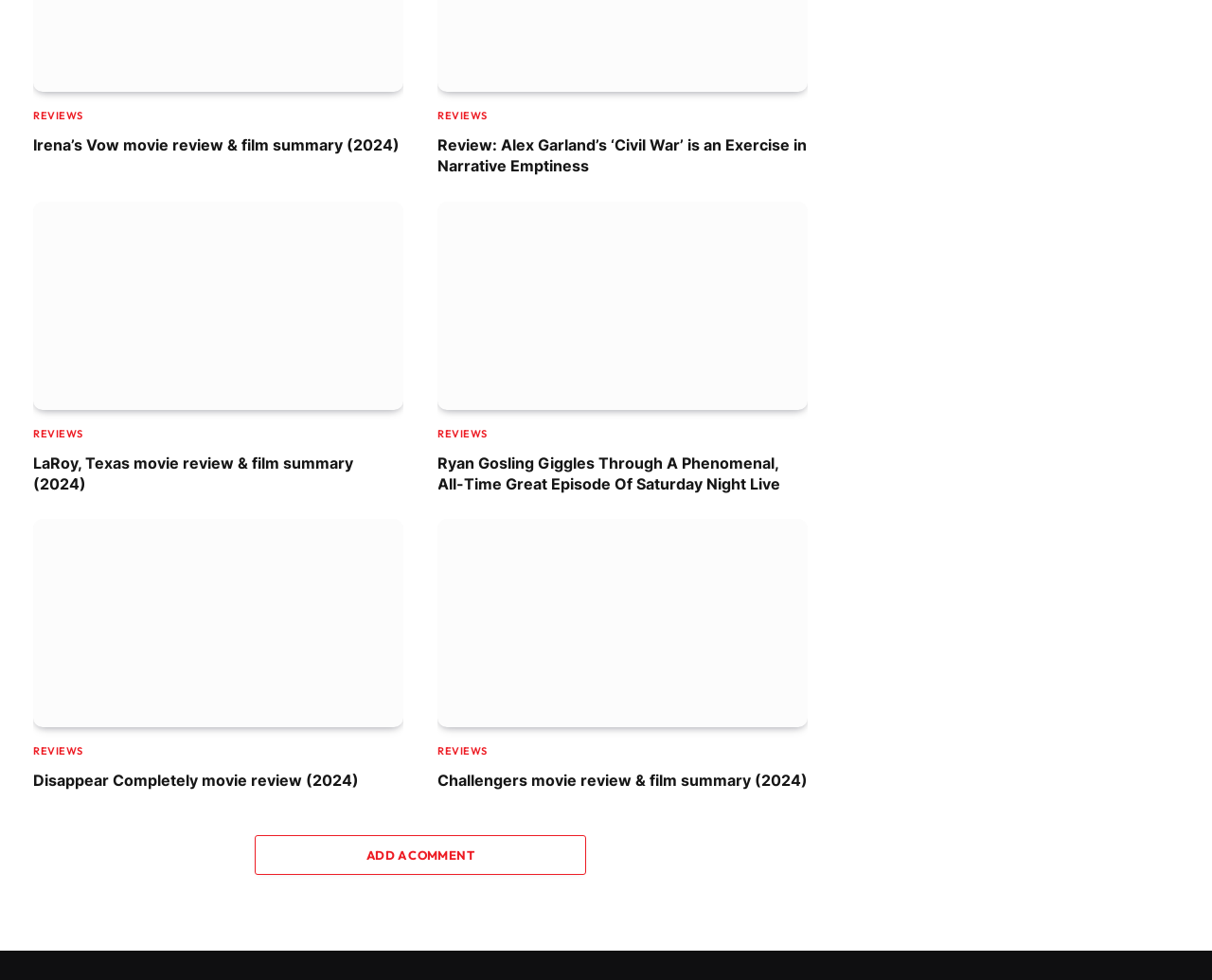Please indicate the bounding box coordinates for the clickable area to complete the following task: "Add a comment". The coordinates should be specified as four float numbers between 0 and 1, i.e., [left, top, right, bottom].

[0.21, 0.852, 0.484, 0.893]